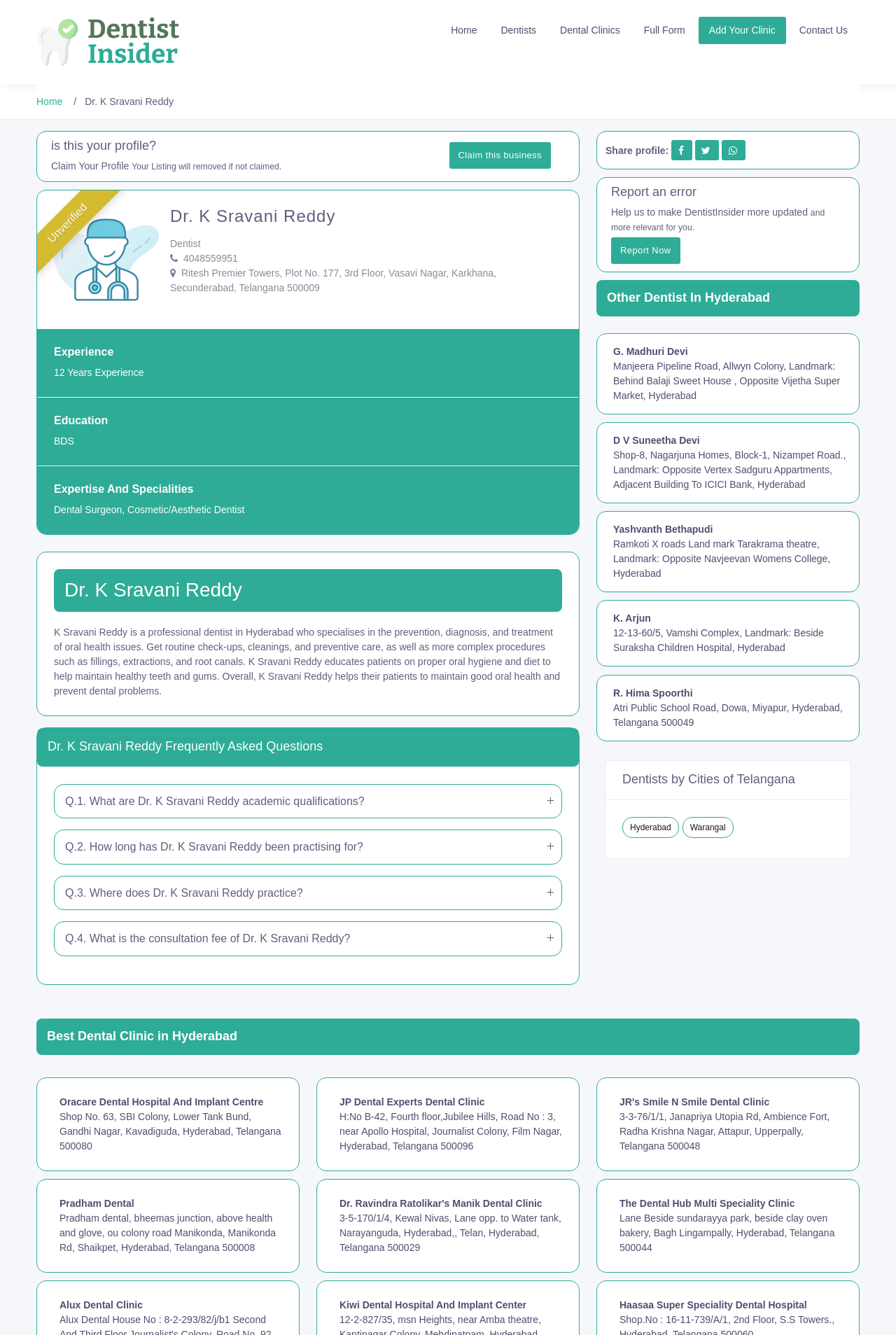What is the experience of the dentist?
Answer the question with as much detail as possible.

The experience of the dentist can be found in the static text element with the text '12 Years Experience' which is located under the 'Experience' heading.